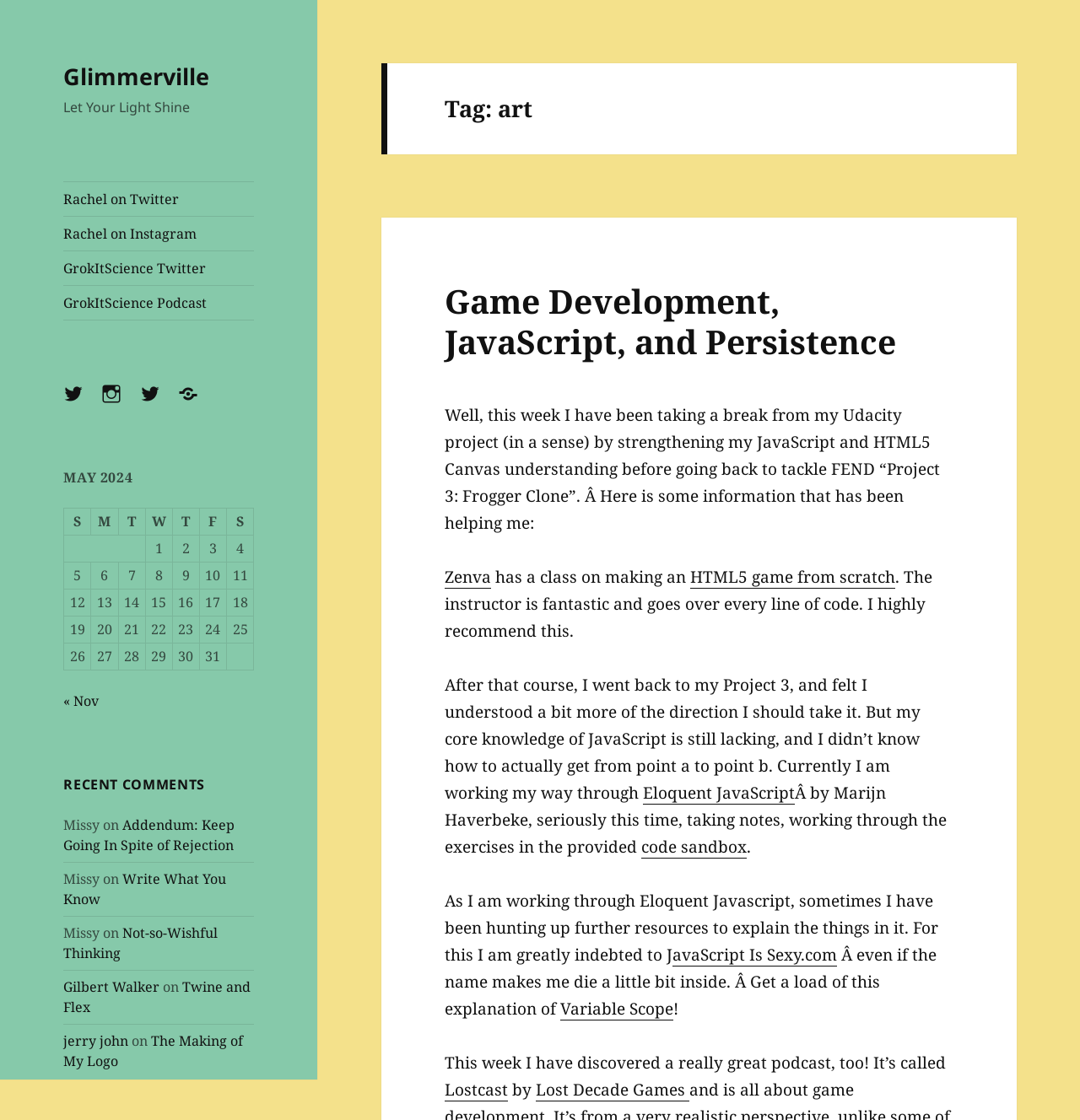Identify the bounding box coordinates of the specific part of the webpage to click to complete this instruction: "Go to the previous month".

[0.059, 0.618, 0.092, 0.634]